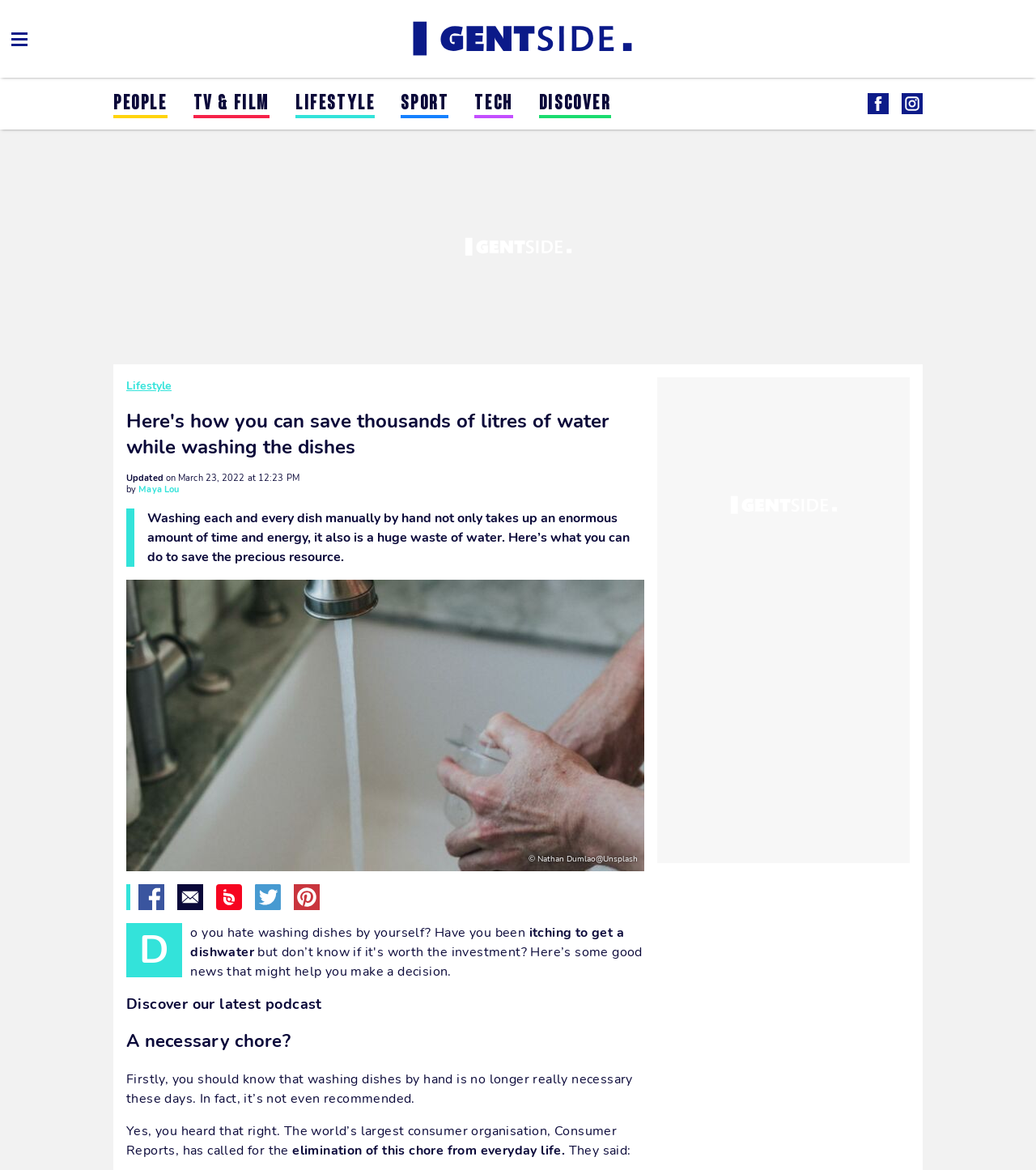Please specify the bounding box coordinates of the clickable section necessary to execute the following command: "Share on Facebook".

None